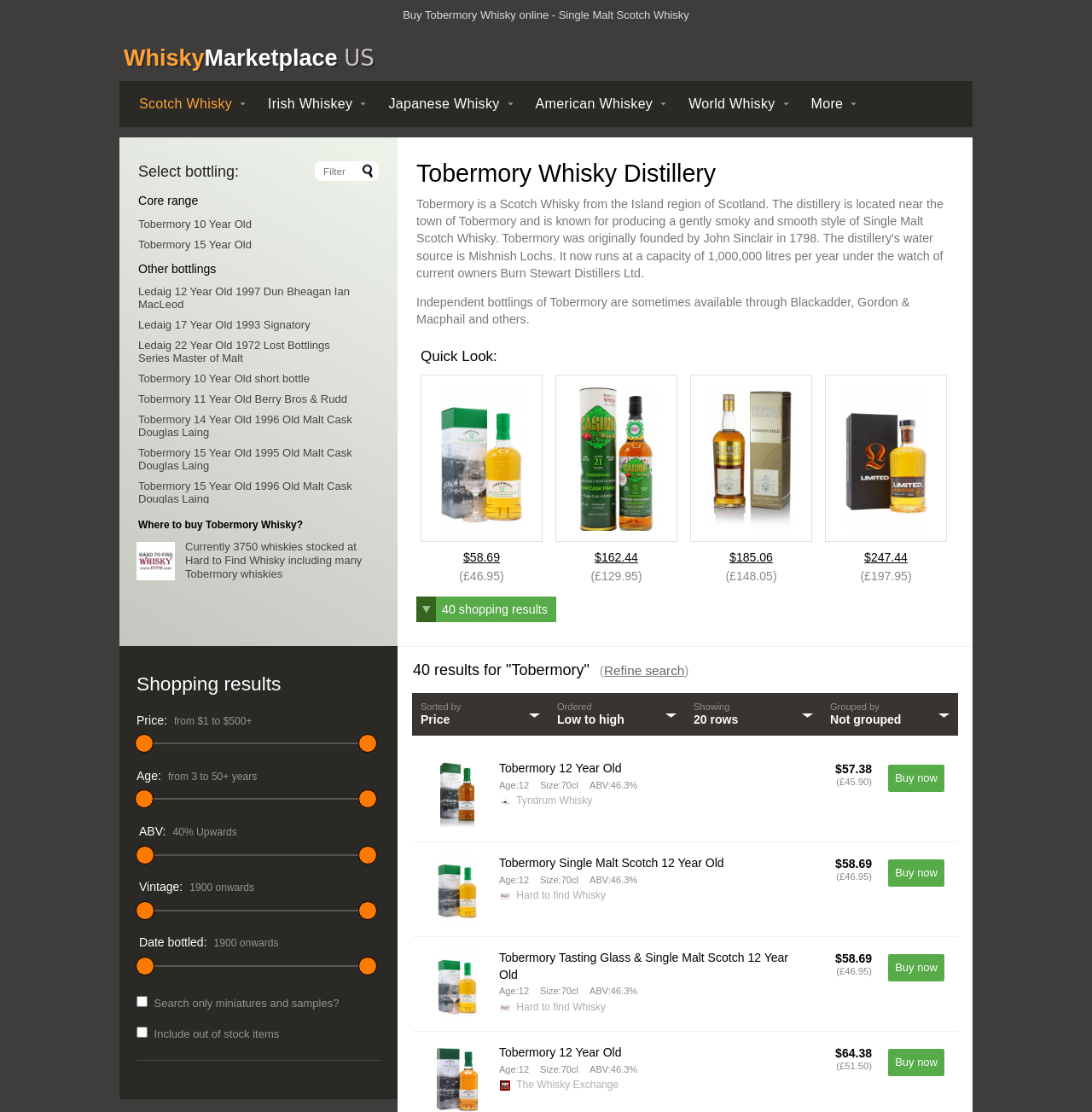What is the age range of the whiskies?
Please look at the screenshot and answer using one word or phrase.

from to 50+